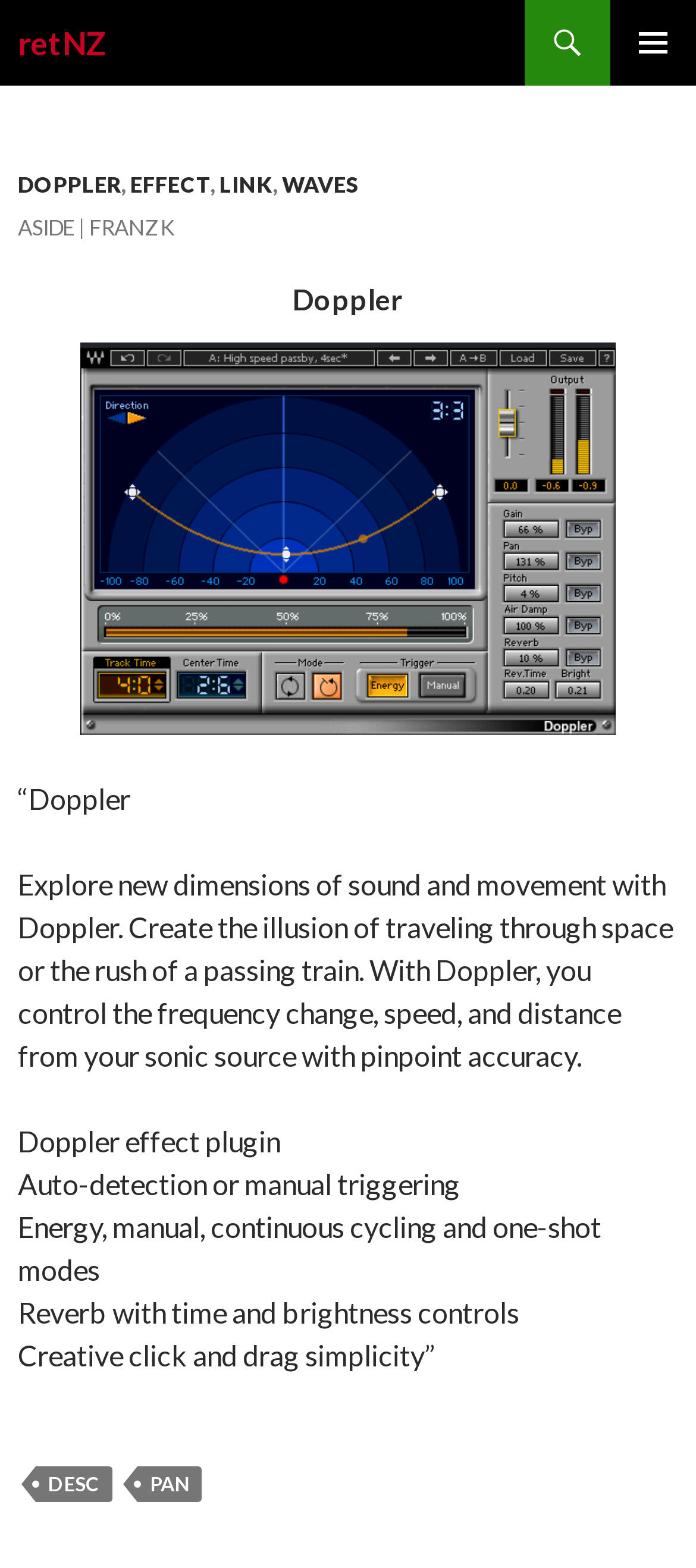What modes are available in Doppler?
Based on the image content, provide your answer in one word or a short phrase.

Energy, manual, continuous cycling and one-shot